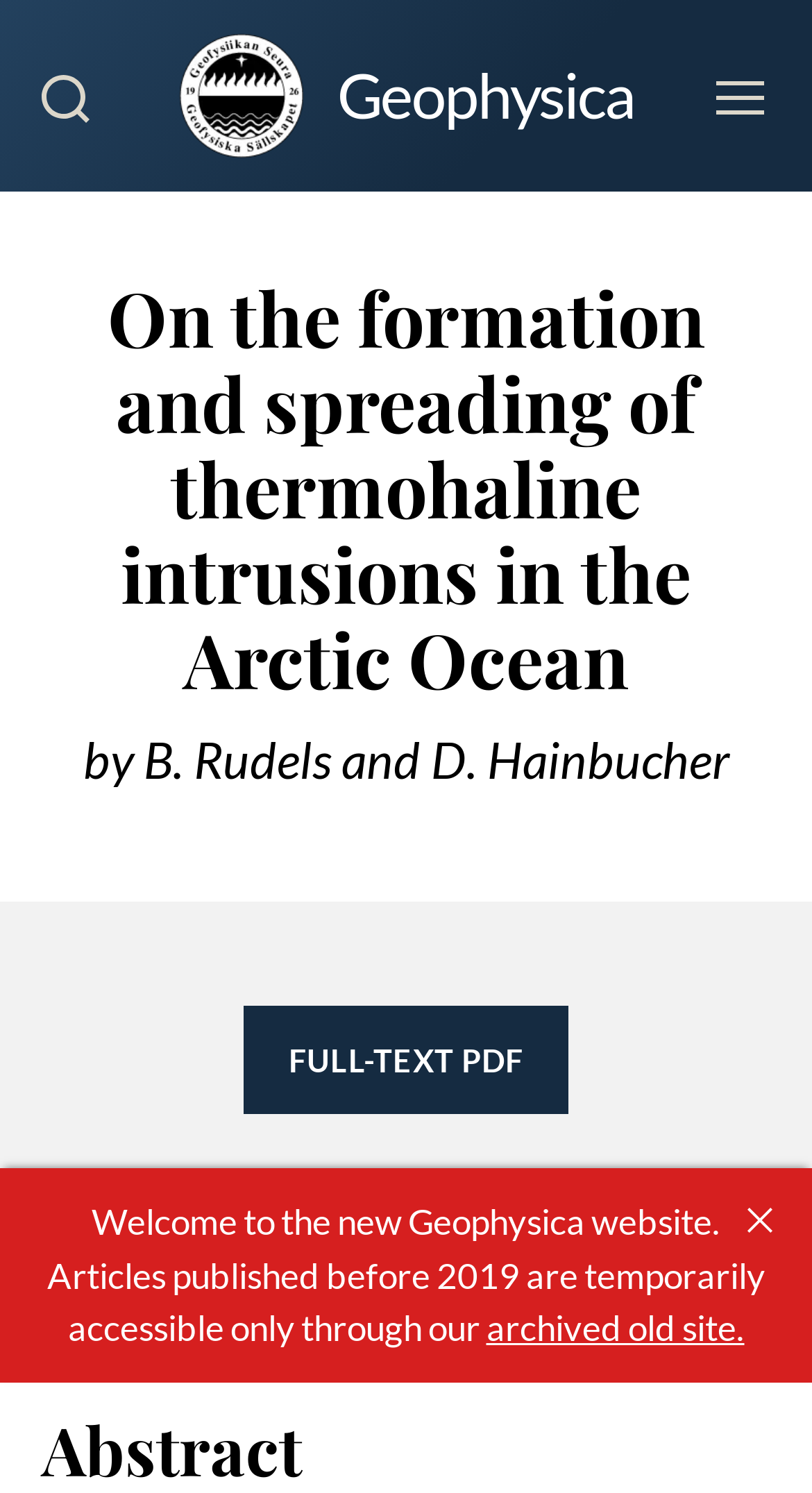What is the volume and issue number of the journal?
Carefully analyze the image and provide a detailed answer to the question.

I found the answer by looking at the StaticText element with the text 'Geophysica Vol. 55, No. 1, 2020' which is located below the main heading, indicating that it is the volume and issue number of the journal.